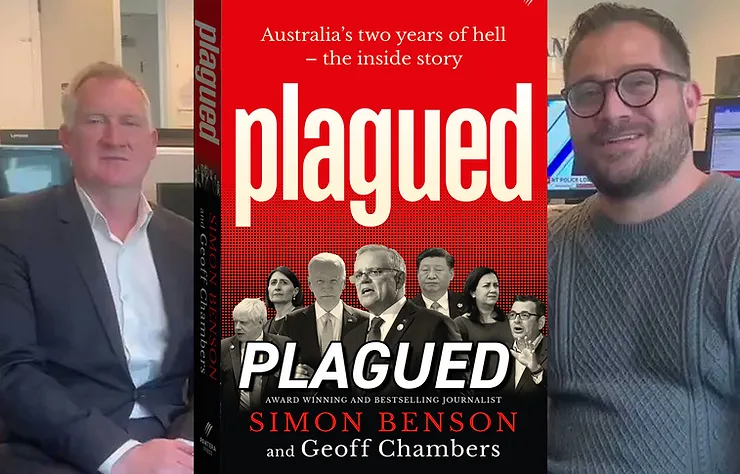Elaborate on the details you observe in the image.

The image features journalists Simon Benson and Geoff Chambers, who co-authored the book "Plagued." The book, depicted prominently on the left side, presents itself with the striking subtitle "Australia's two years of hell – the inside story." It explores the intricacies of Australia's management during the COVID-19 pandemic. Both authors are seen in a relaxed setting, contributing to an insightful discussion surrounding their work, which is described as an "award-winning and bestselling" narrative. The cover art showcases a collage of key political figures, highlighting the book's focus on significant events and their impact on the nation.